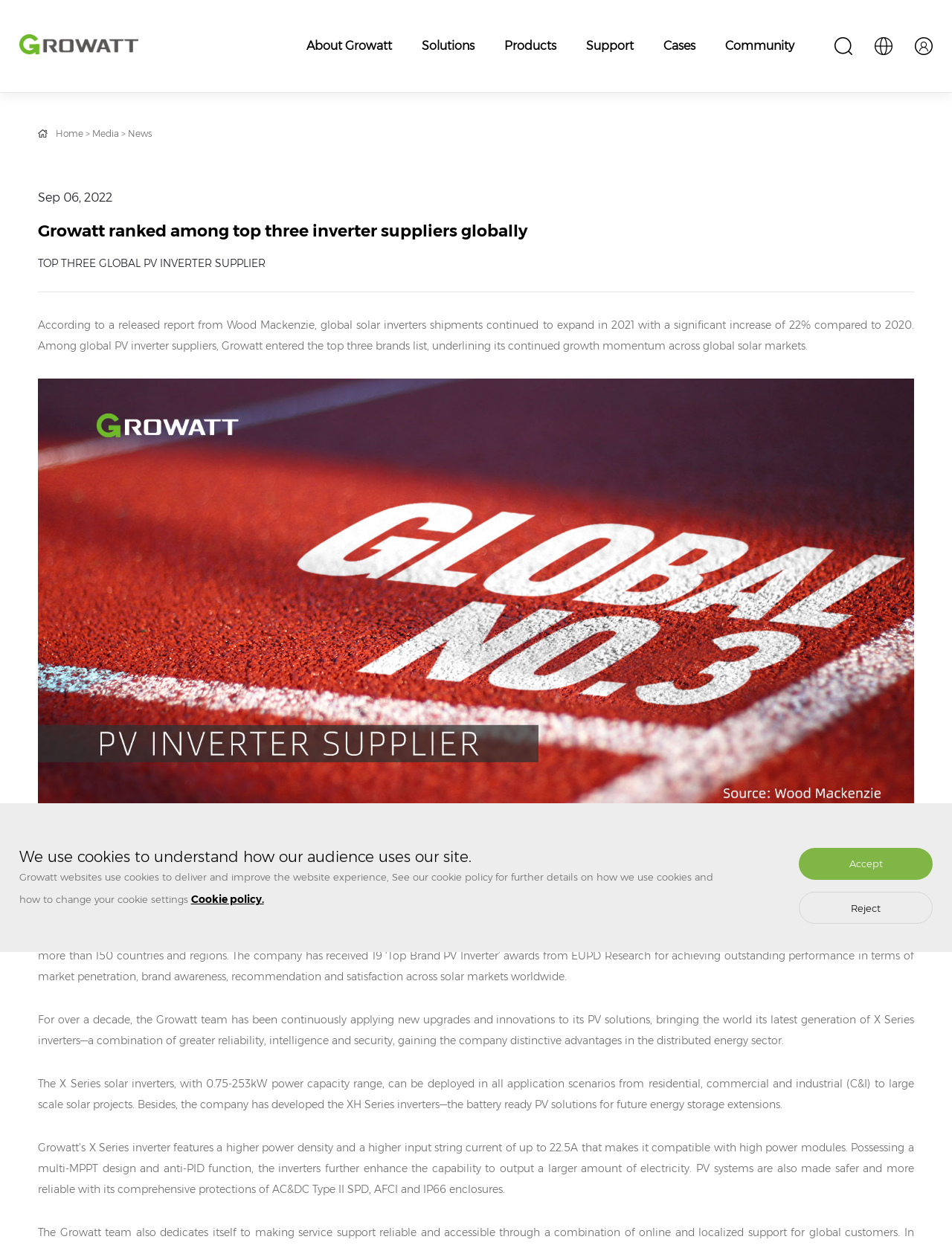Explain the webpage in detail, including its primary components.

The webpage is about Growatt, a company that has been ranked among the top three inverter suppliers globally. At the top of the page, there is a heading with the company's name and a navigation menu with links to different sections of the website, including "About Growatt", "Solutions", "Products", "Support", "Cases", and "Community".

Below the navigation menu, there is a section with a heading that announces Growatt's ranking as a top three global PV inverter supplier. This section includes a date, "Sep 06, 2022", and a brief summary of the achievement. There is also a large image related to the news.

The main content of the page is a news article that discusses Growatt's growth momentum in the global solar market. The article includes several paragraphs of text that provide more details about the company's achievements, including its distributed solar energy solutions and its latest generation of X Series inverters.

At the bottom of the page, there is a section related to cookies, with a heading that explains how the website uses cookies and a link to the cookie policy. There are also two buttons, "Accept" and "Reject", that allow users to choose their cookie settings.